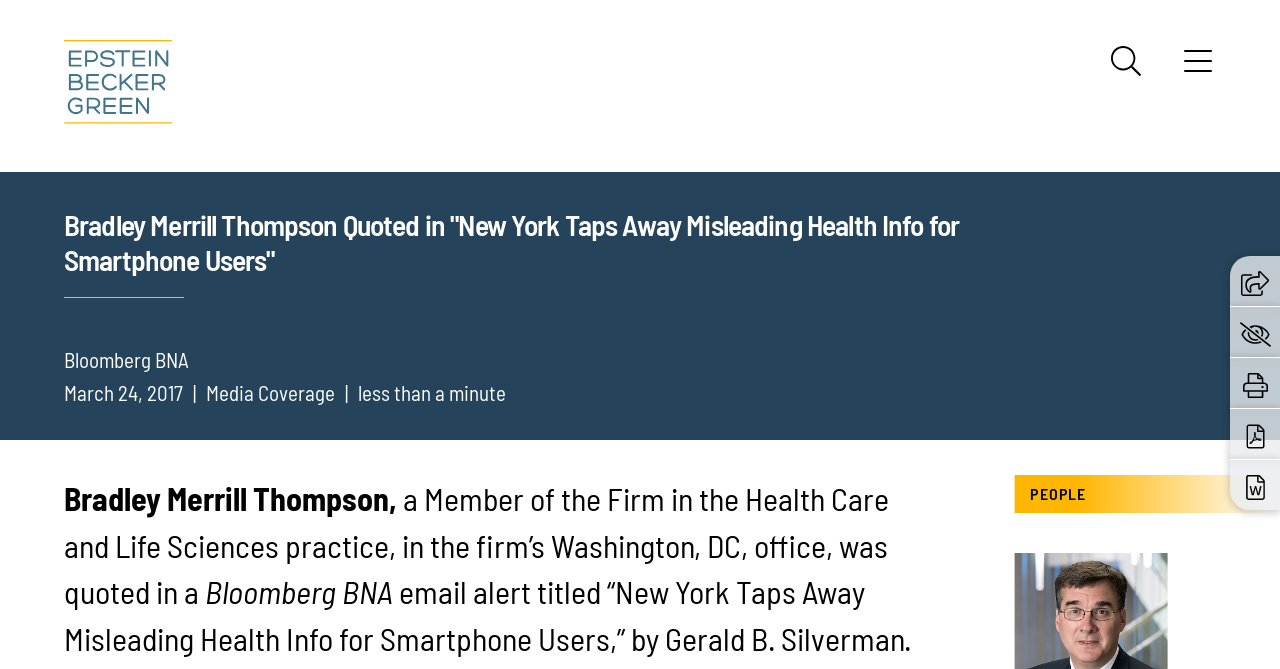Describe every aspect of the webpage in a detailed manner.

The webpage appears to be an article page from the law firm Epstein Becker Green. At the top left, there is a logo of the law firm, which is an image linked to the firm's homepage. Next to the logo, there are several links, including "Main Content", "Main Menu", and "Jump to Page", which are likely navigation links.

On the top right, there is a search bar with a magnifying glass icon, and a button labeled "Menu" that controls the main navigation menu. Below the search bar, there are several links and buttons, including "Share", "Go to the privacy settings", "Print", "Download PDF", and "Download Word", which are likely related to sharing and saving the article.

The main content of the page is a news article titled "Bradley Merrill Thompson Quoted in 'New York Taps Away Misleading Health Info for Smartphone Users'", which is a heading that spans across the top half of the page. Below the title, there is a brief description of the article, including the source "Bloomberg BNA" and the date "March 24, 2017". The article is categorized under "Media Coverage" and is estimated to take less than a minute to read.

At the bottom of the page, there is a section labeled "PEOPLE", which may be a list of related individuals or authors. The article itself is not fully described in the accessibility tree, but it likely takes up the majority of the page's content.